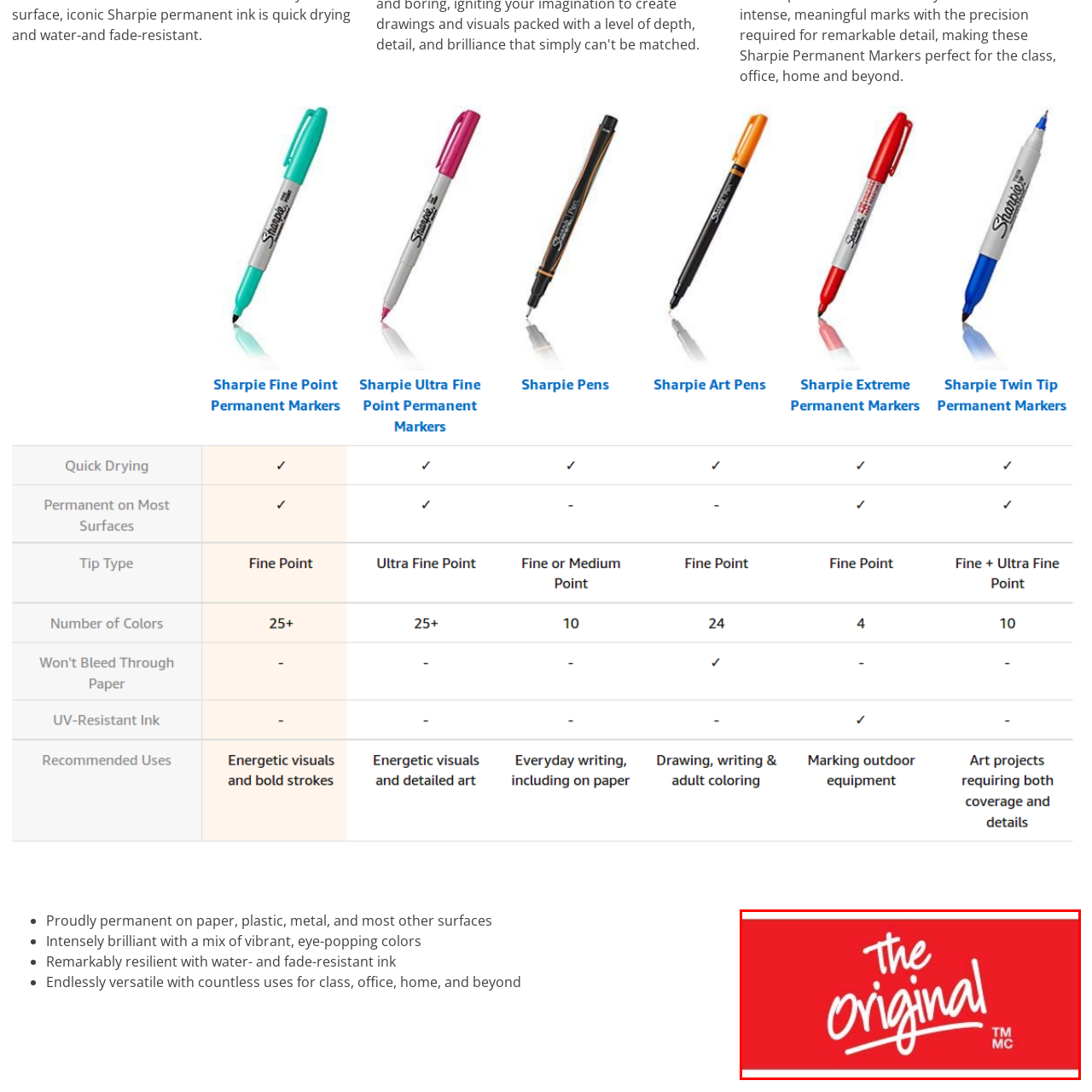Give an in-depth description of the image within the red border.

This image features a striking red background emblazoned with the phrase "the Original" in bold, white, handwritten-style letters. The design conveys a sense of authenticity and creativity, emphasizing its original nature. Below the main text, the trademark symbols "TM" and "MC" are discreetly placed, indicating the brand's protected status. This graphic could be representative of a product or brand that prides itself on being a unique and pioneering choice in its category. The vibrant color scheme and casual font suggest a youthful and energetic spirit, appealing to a diverse audience.